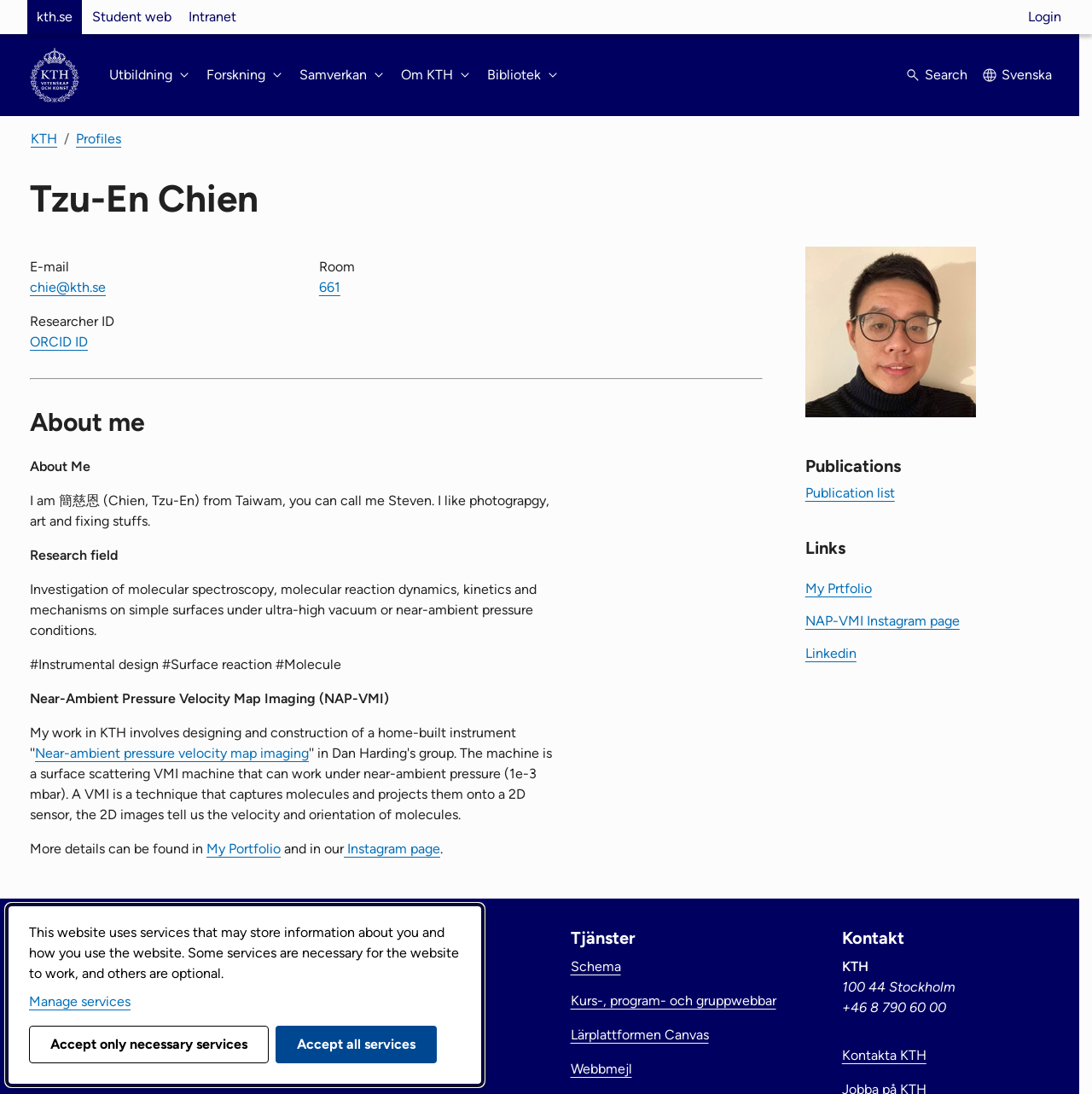What is the researcher's name?
Provide a thorough and detailed answer to the question.

The researcher's name is mentioned in the heading 'Tzu-En Chien' on the webpage, which is located at the top of the main content area.